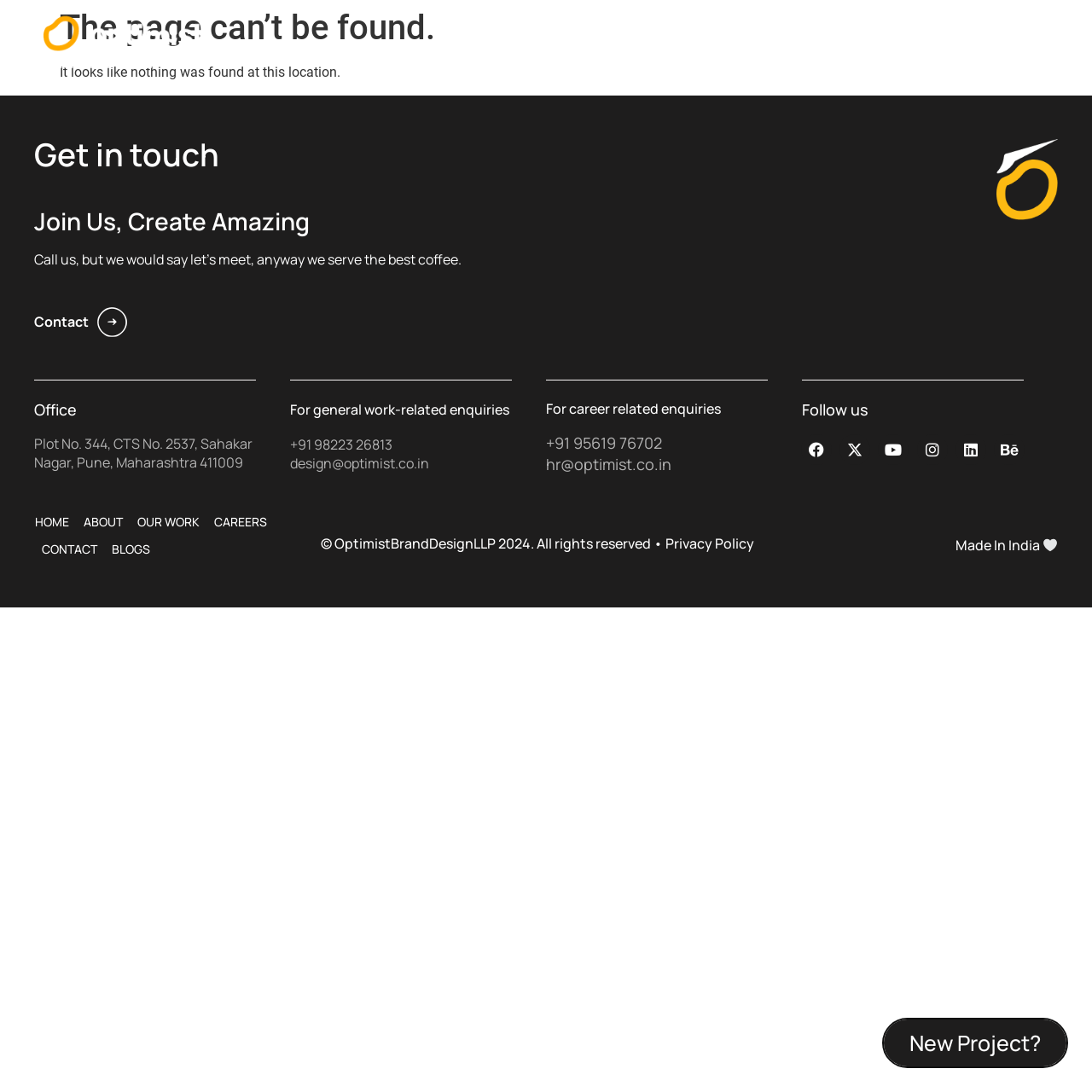Determine the bounding box coordinates of the element that should be clicked to execute the following command: "Share on Facebook".

None